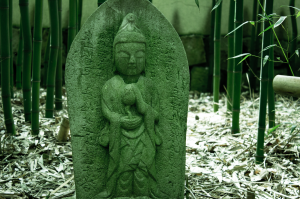Describe the image thoroughly.

The image features a serene stone statue of a figure, possibly representing a deity or spiritual figure, set amidst a tranquil bamboo grove. The stone is intricately carved, showcasing detailed features and garments that reflect a rich cultural or religious significance. Surrounding the statue, the ground is covered in light-colored natural elements, providing a gentle contrast to the greenery of the bamboo stalks in the background. This setting exudes a peaceful atmosphere, inviting contemplation and reflection on themes of nature and spirituality. The soft, muted tones of the image enhance its tranquil essence, making it a captivating focal point within its lush environment.